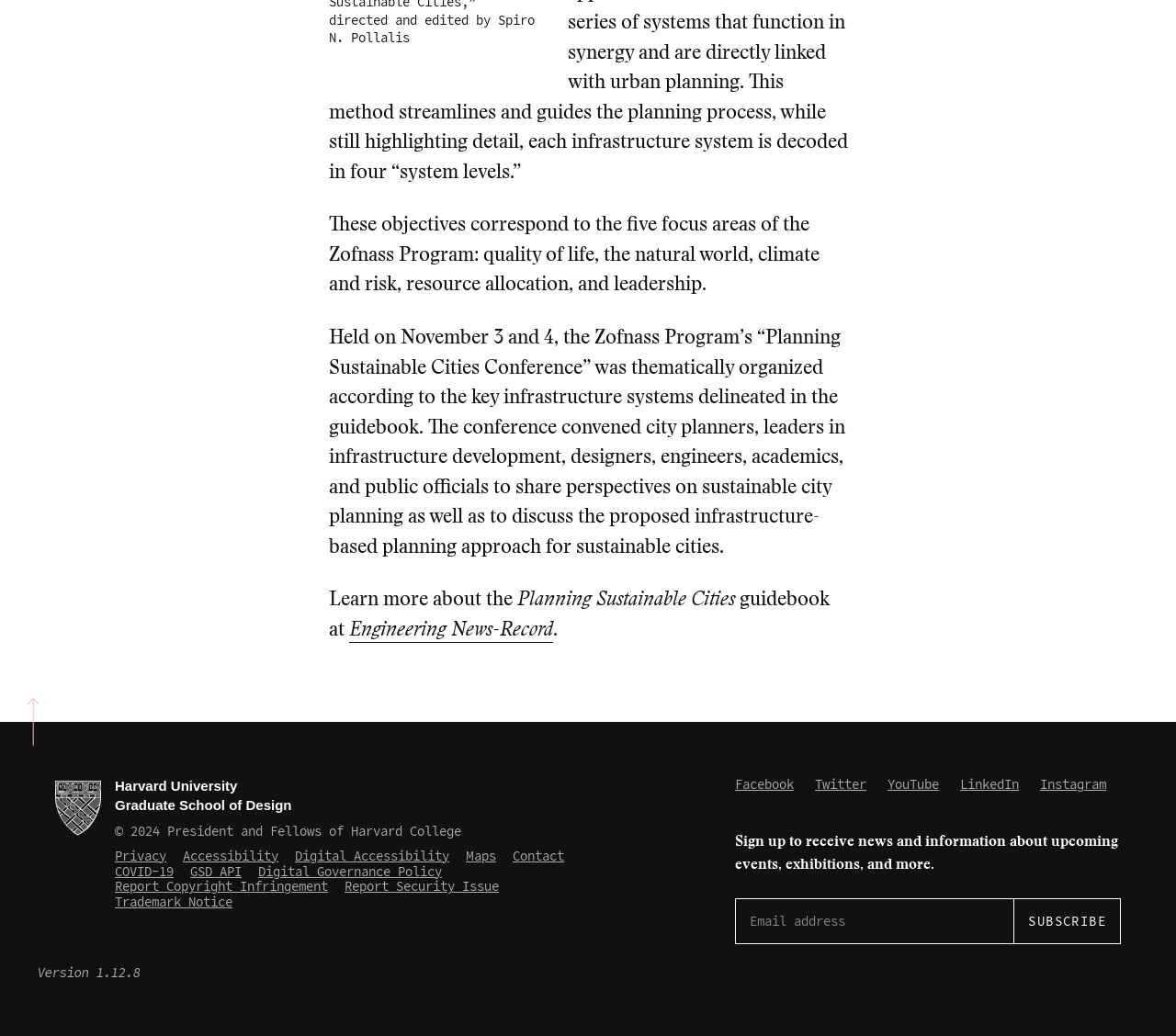Please find the bounding box coordinates of the element that needs to be clicked to perform the following instruction: "Go to the Harvard University Graduate School of Design website". The bounding box coordinates should be four float numbers between 0 and 1, represented as [left, top, right, bottom].

[0.098, 0.75, 0.248, 0.786]